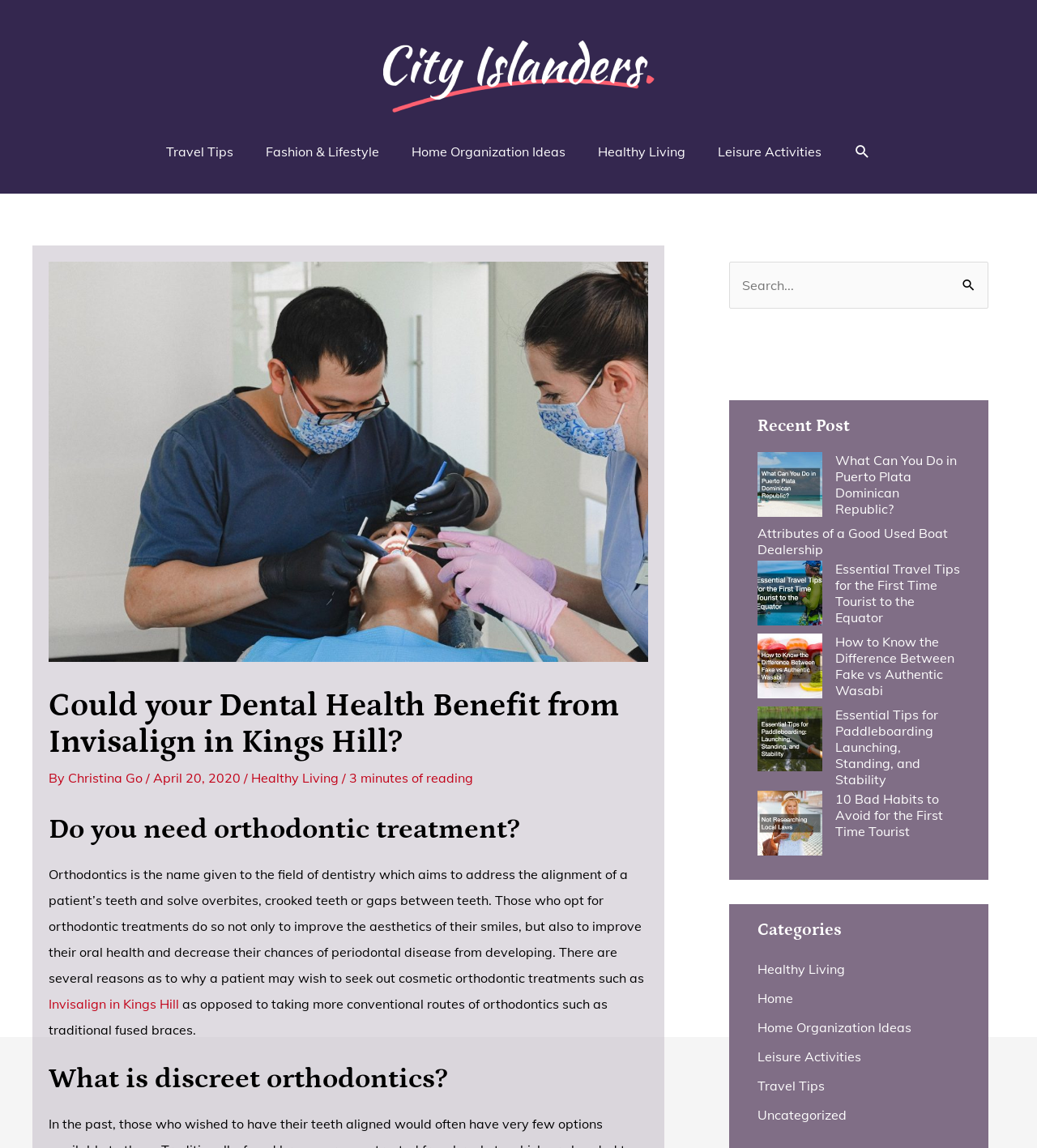What is the primary heading on this webpage?

Could your Dental Health Benefit from Invisalign in Kings Hill?